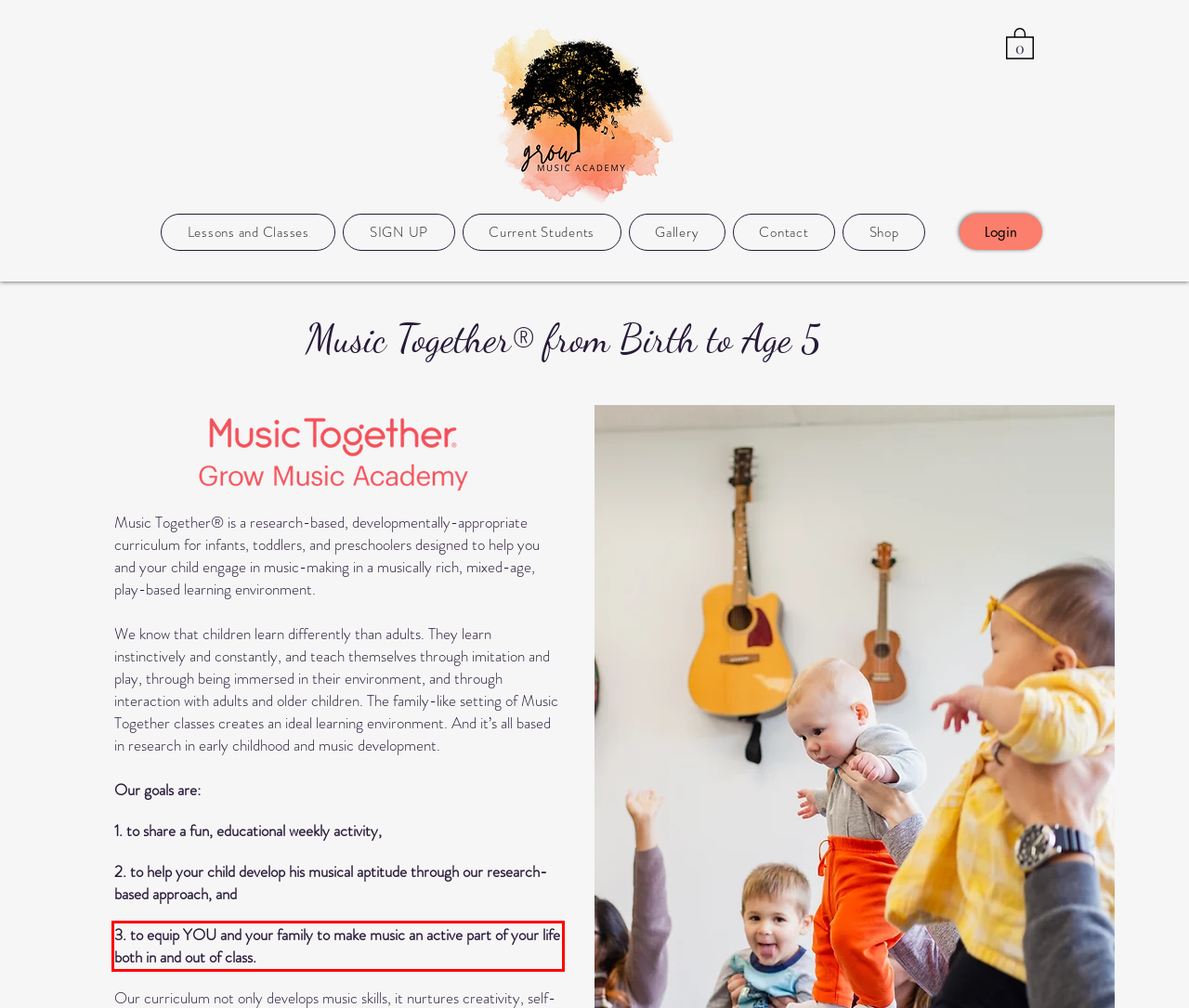In the screenshot of the webpage, find the red bounding box and perform OCR to obtain the text content restricted within this red bounding box.

3. to equip YOU and your family to make music an active part of your life both in and out of class.